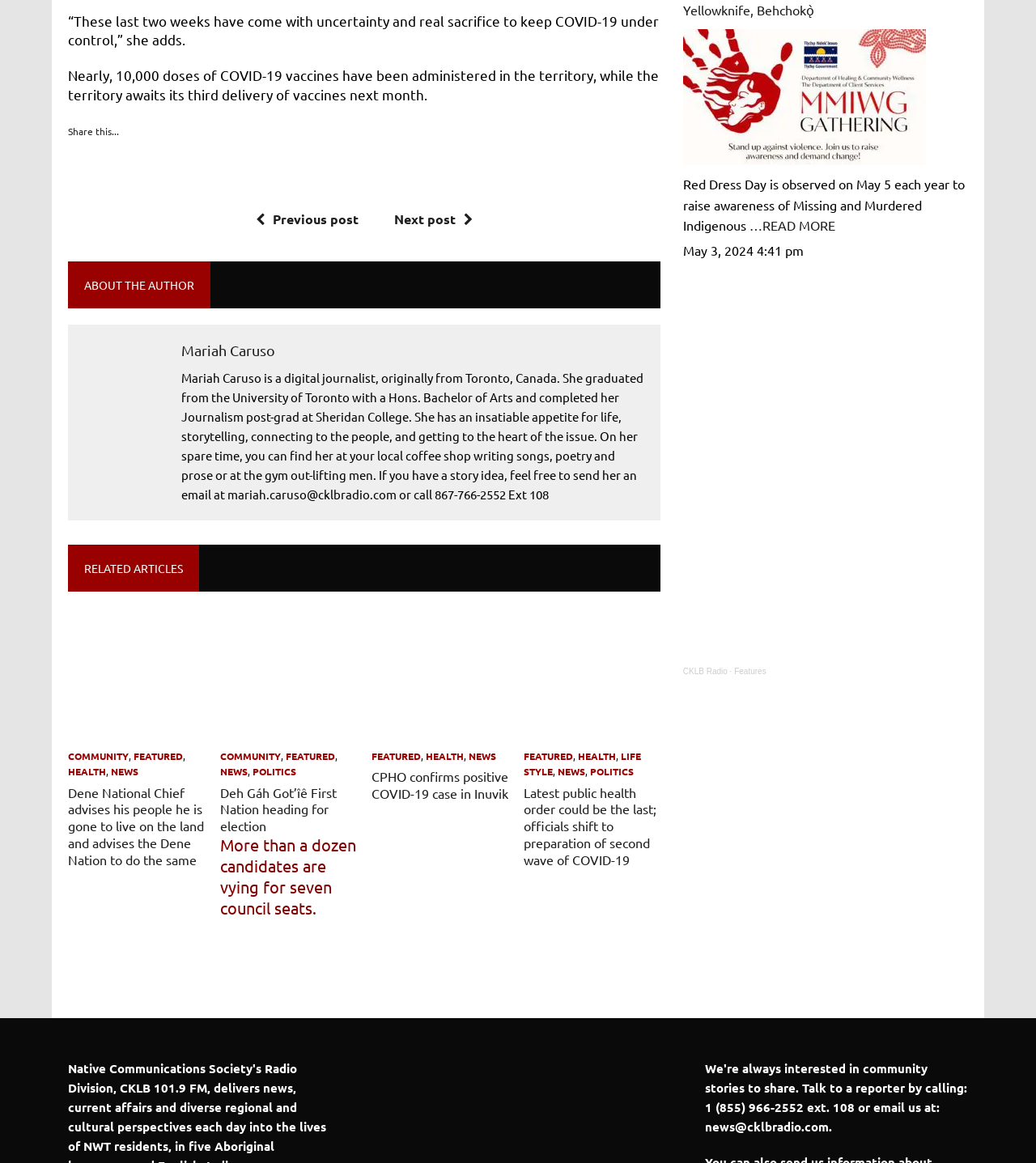Based on the element description Previous post, identify the bounding box coordinates for the UI element. The coordinates should be in the format (top-left x, top-left y, bottom-right x, bottom-right y) and within the 0 to 1 range.

[0.239, 0.181, 0.346, 0.195]